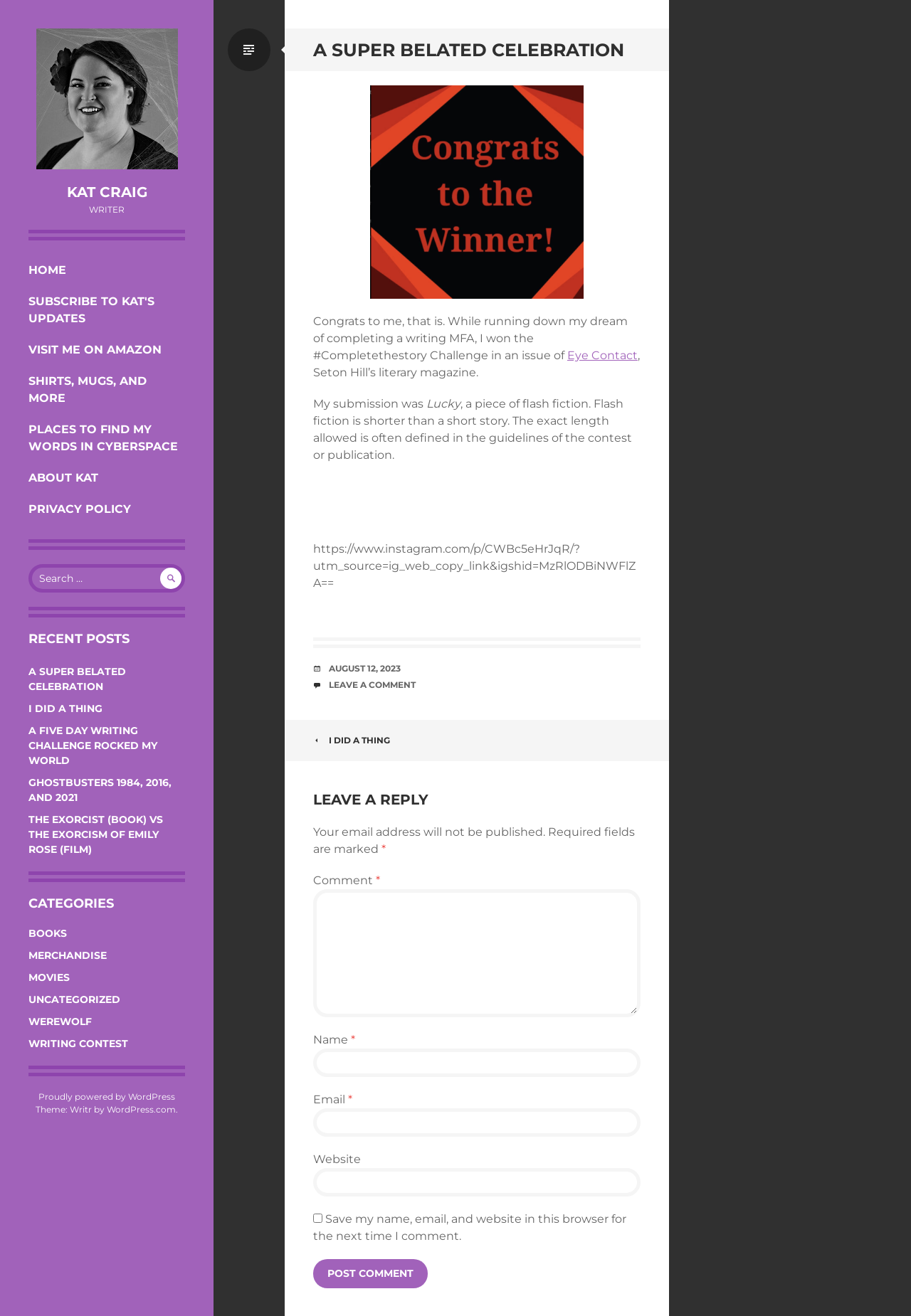What is the required information to leave a comment?
Refer to the image and provide a detailed answer to the question.

The comment section at the bottom of the webpage requires users to fill in their 'Name', 'Email', and 'Comment' in order to leave a comment. These fields are marked as required, indicating that they must be filled in before submitting the comment.